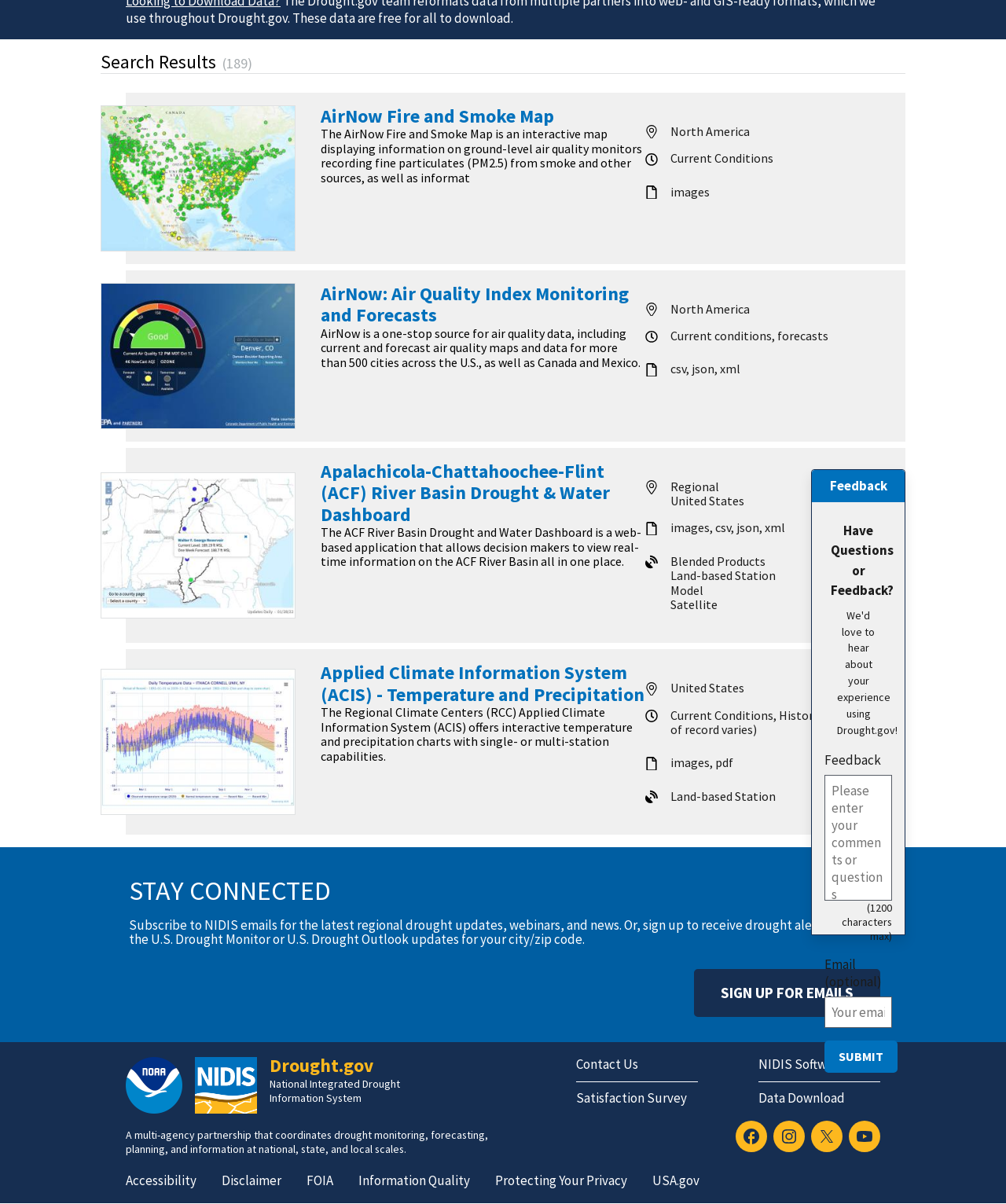Given the webpage screenshot, identify the bounding box of the UI element that matches this description: "alt="EPA AirNow Air Quality Meter."".

[0.101, 0.235, 0.293, 0.355]